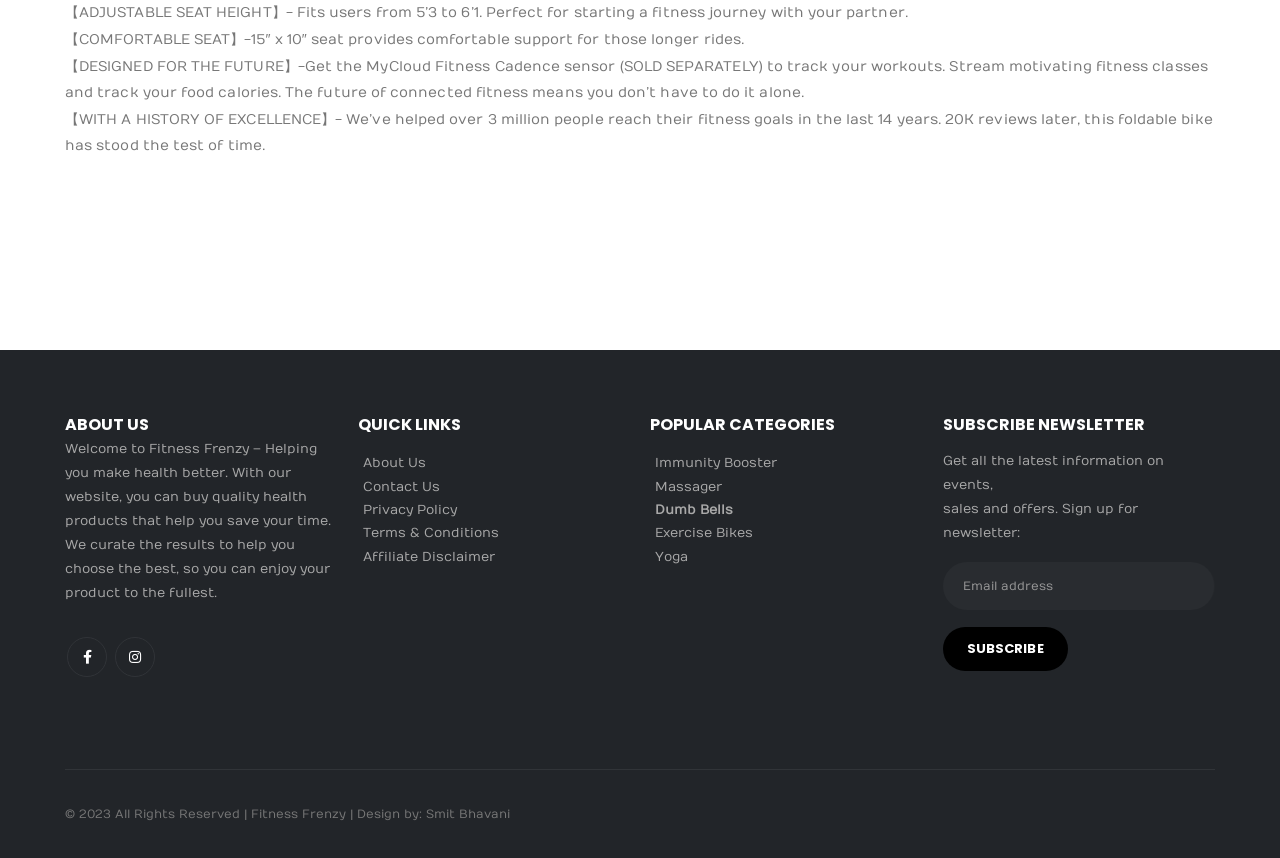From the screenshot, find the bounding box of the UI element matching this description: "Smit Bhavani". Supply the bounding box coordinates in the form [left, top, right, bottom], each a float between 0 and 1.

[0.333, 0.941, 0.398, 0.957]